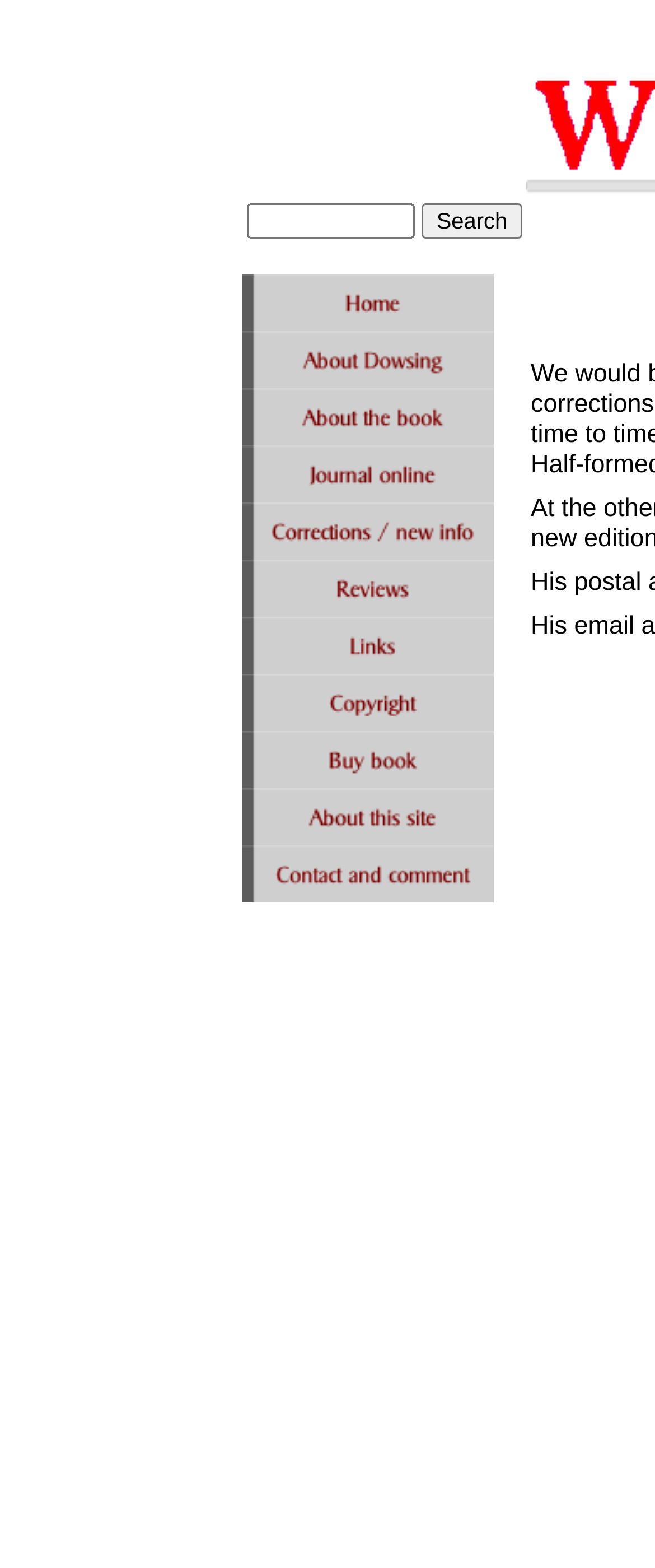Use a single word or phrase to answer the following:
What is the purpose of the textbox on the webpage?

Search